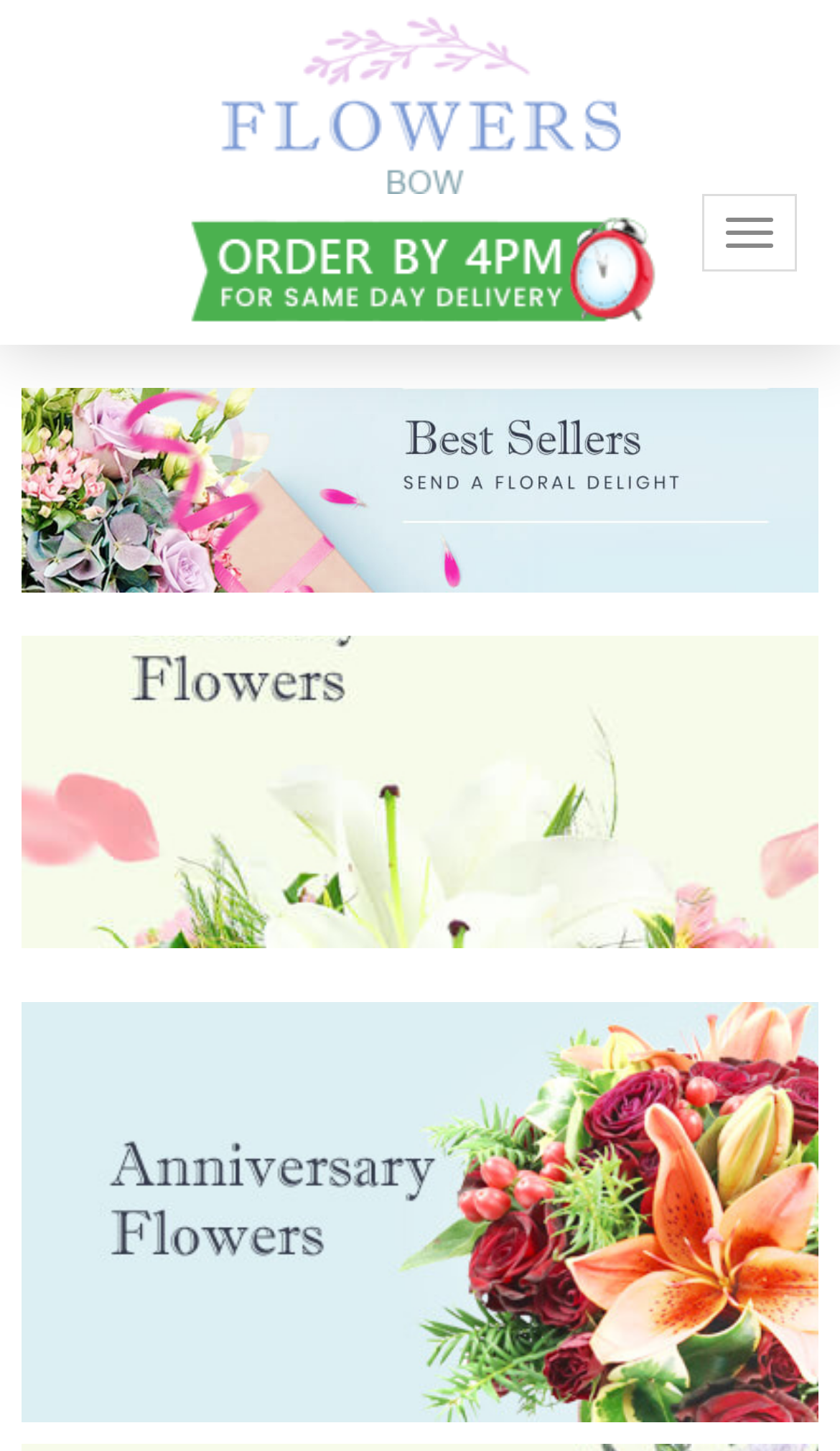Identify the bounding box coordinates for the UI element described as follows: "Anniversary Flowers Bow". Ensure the coordinates are four float numbers between 0 and 1, formatted as [left, top, right, bottom].

[0.026, 0.691, 0.974, 0.98]